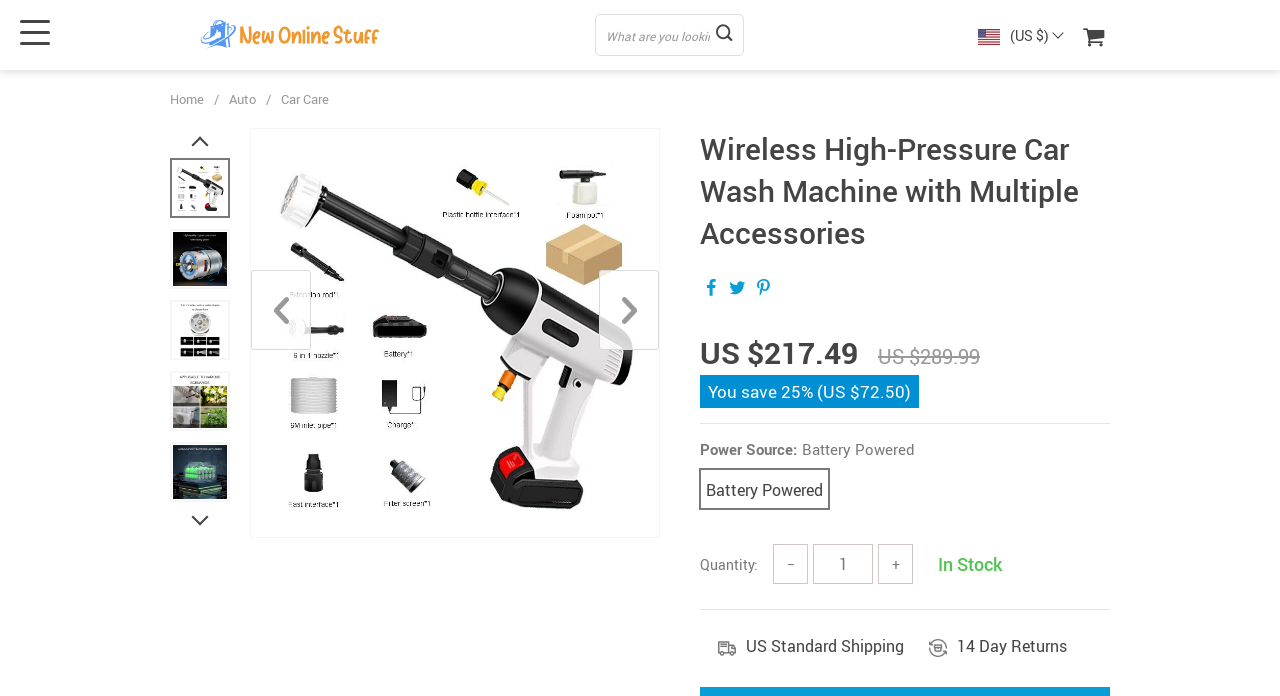Generate a comprehensive description of the webpage content.

This webpage is about a Wireless High-Pressure Car Wash Machine with Multiple Accessories. At the top left, there is a navigation menu with links to "Home", "Auto", and "Car Care". Below the navigation menu, there are 10 small images arranged vertically.

On the right side of the page, there is a search bar with a placeholder text "What are you looking for?". Next to the search bar, there is a currency indicator showing "US $". 

Below the search bar, there is a heading that displays the product title "Wireless High-Pressure Car Wash Machine with Multiple Accessories". Under the heading, there are three social media links represented by icons.

The product information section is divided into two parts. On the left, there is a section showing the product price, with the original price "US $289.99" crossed out and the discounted price "US $217.49" displayed prominently. Below the prices, there is a message indicating that the customer saves 25% or "US $72.50".

On the right side of the product information section, there are details about the product, including the power source, which is battery-powered, and the quantity, which can be adjusted using a spin button and increment/decrement buttons. The product is shown to be "In Stock".

At the bottom of the page, there are two notices: one about US Standard Shipping and another about 14 Day Returns.